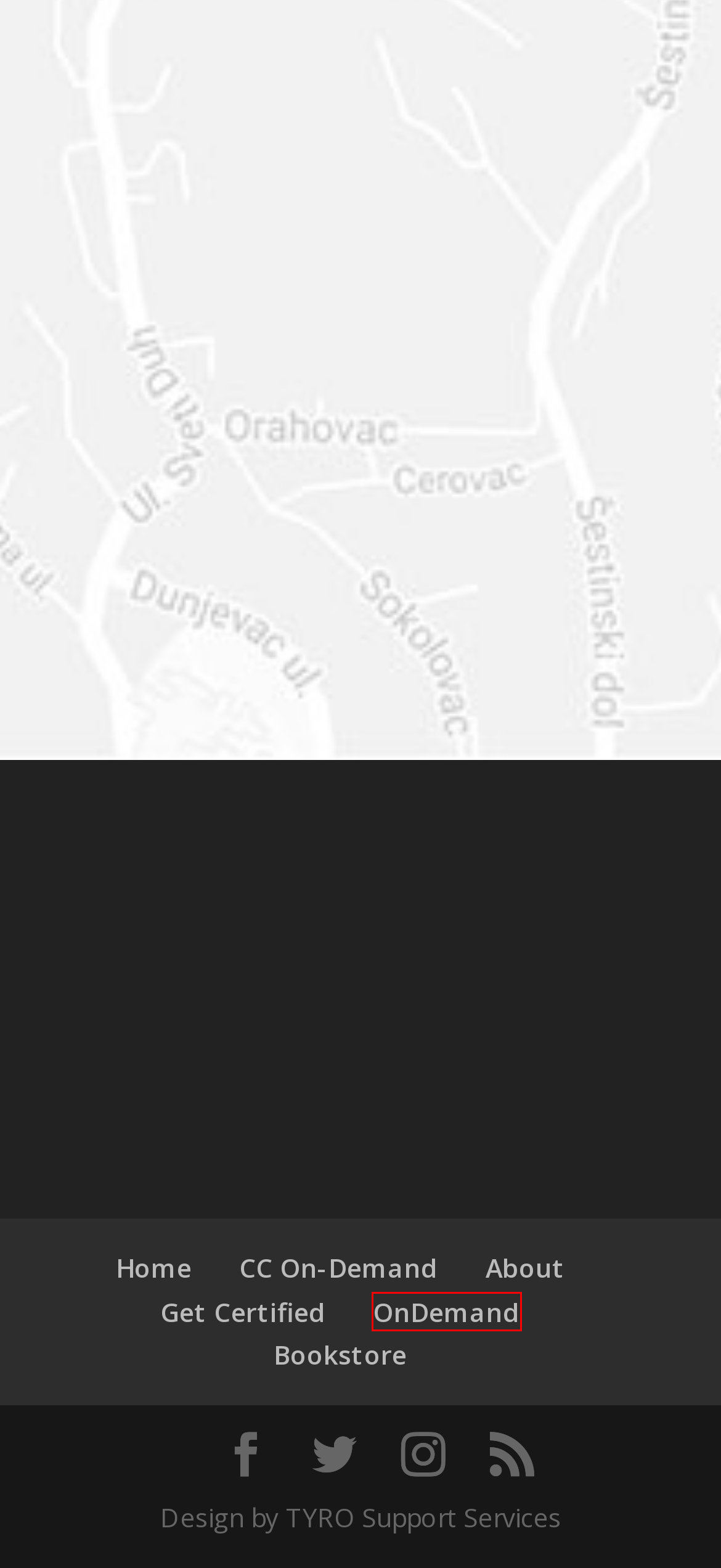Assess the screenshot of a webpage with a red bounding box and determine which webpage description most accurately matches the new page after clicking the element within the red box. Here are the options:
A. Home - Couple Communication
B. Homepage - Couple Communication
C. About - Couple Communication
D. The TYRO Store
– TYRO 365
E. Shop - Tyro 365
F. Couple Communication 1
G. Get Certified - Couple Communication
H. Couple Communication

E